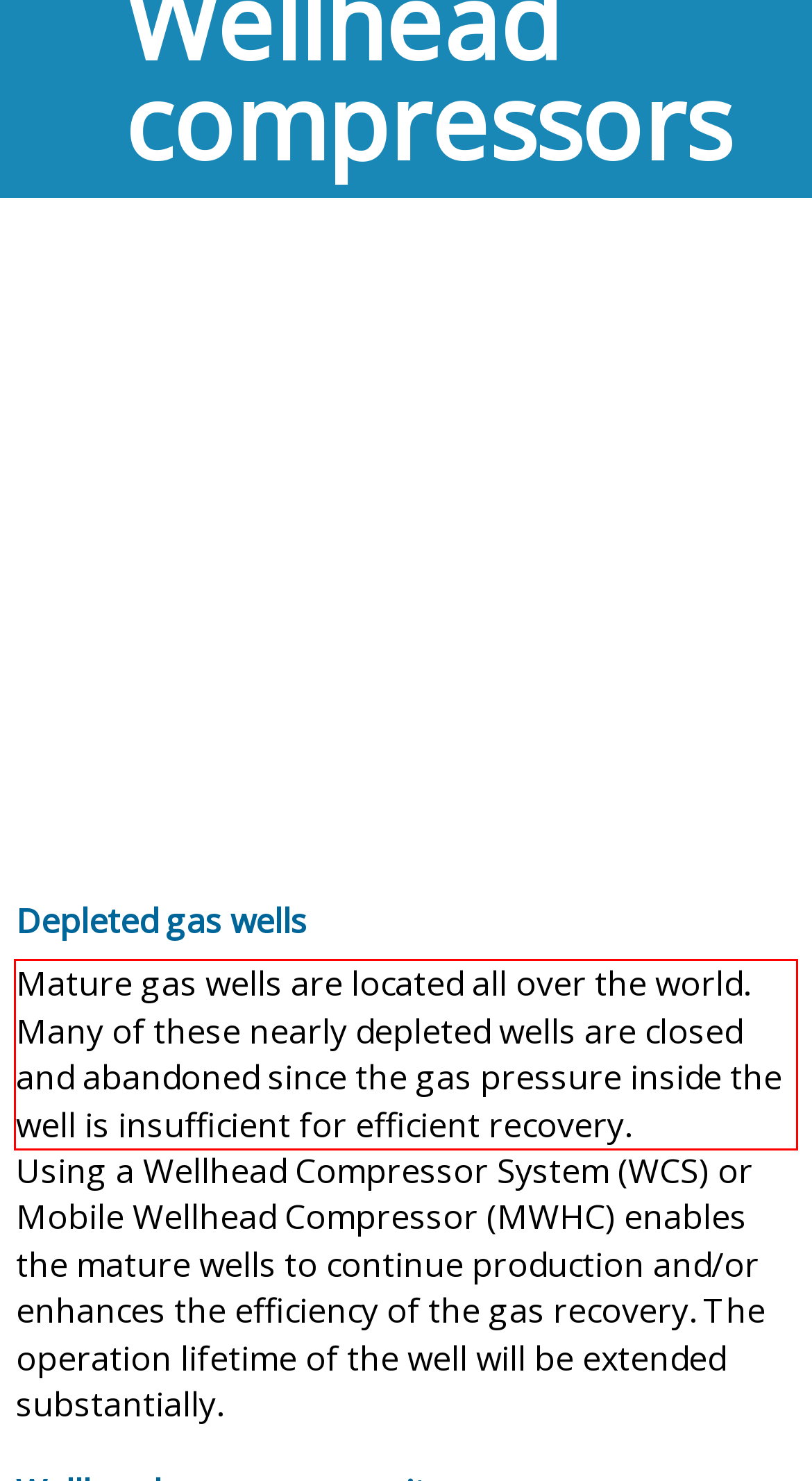Given a screenshot of a webpage containing a red bounding box, perform OCR on the text within this red bounding box and provide the text content.

Mature gas wells are located all over the world. Many of these nearly depleted wells are closed and abandoned since the gas pressure inside the well is insufficient for efficient recovery.